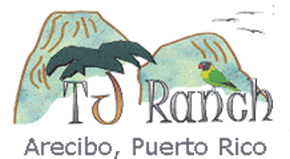With reference to the screenshot, provide a detailed response to the question below:
What atmosphere does the logo emphasize?

The caption states that the logo is artistically rendered, emphasizing a welcoming and serene atmosphere, inviting visitors to explore the charm and hospitality of TJ Ranch.